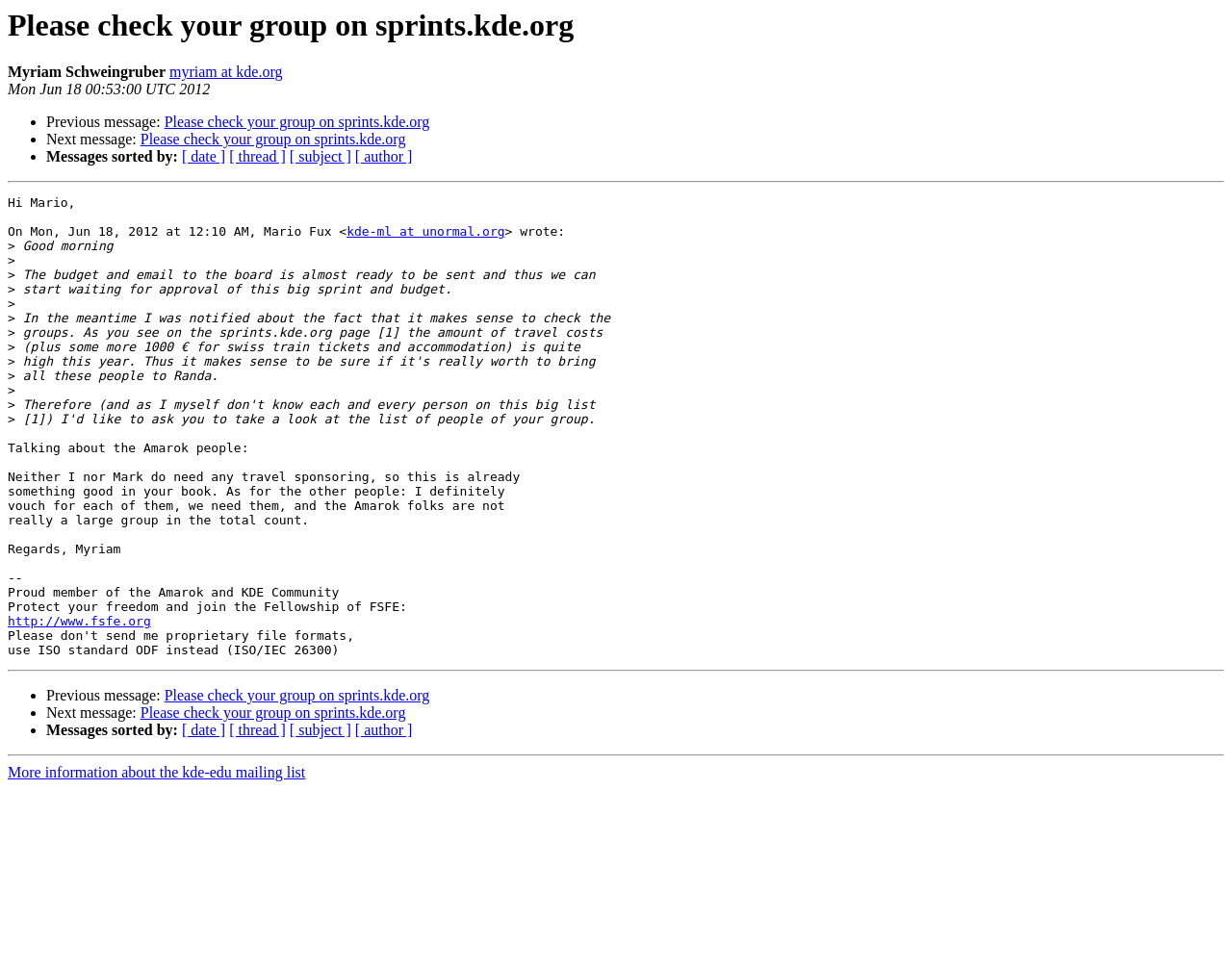Bounding box coordinates must be specified in the format (top-left x, top-left y, bottom-right x, bottom-right y). All values should be floating point numbers between 0 and 1. What are the bounding box coordinates of the UI element described as: Privacy Policy

None